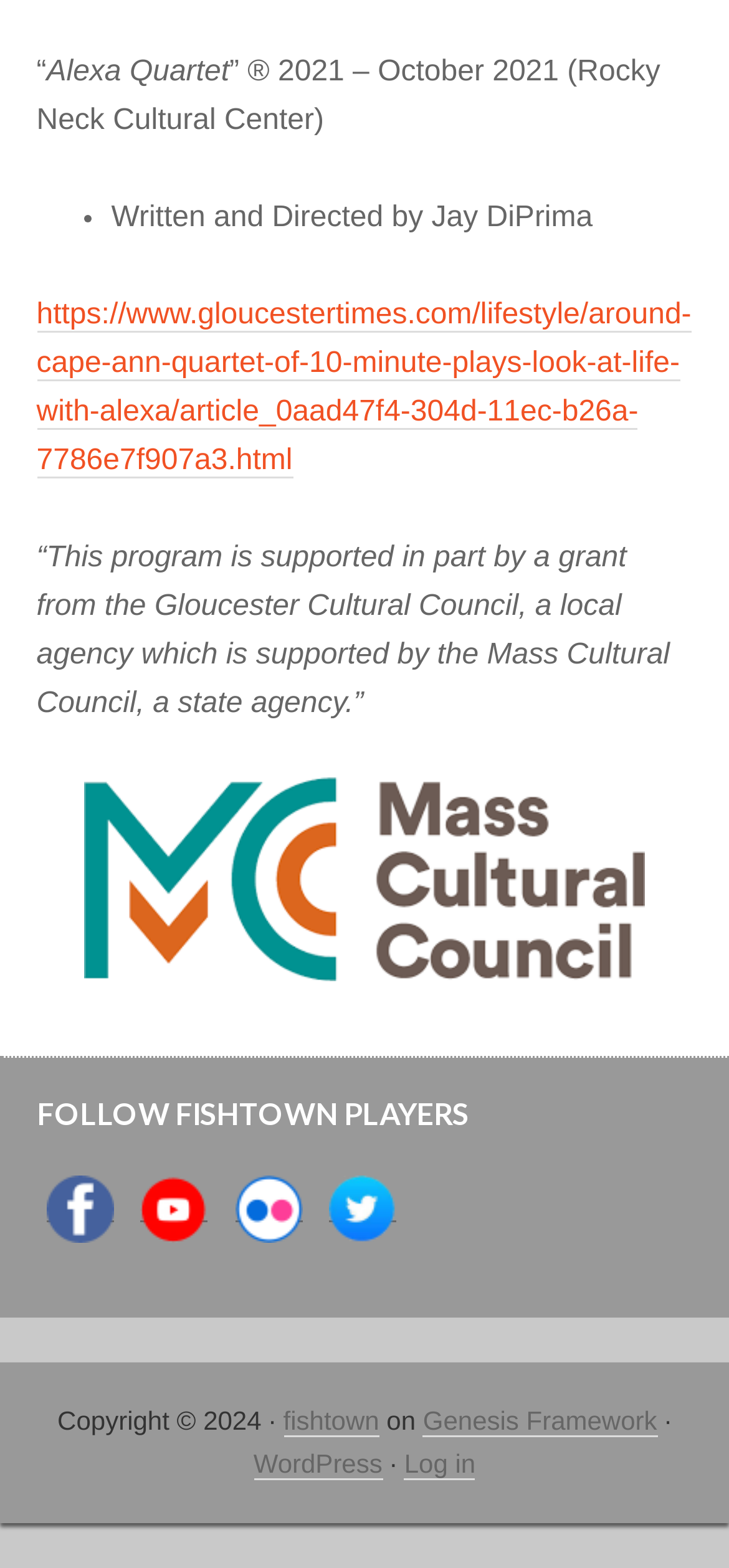Carefully examine the image and provide an in-depth answer to the question: What is the name of the cultural center?

The name of the cultural center can be found in the StaticText element with the text '” ® 2021 – October 2021 (Rocky Neck Cultural Center)' at the top of the webpage.